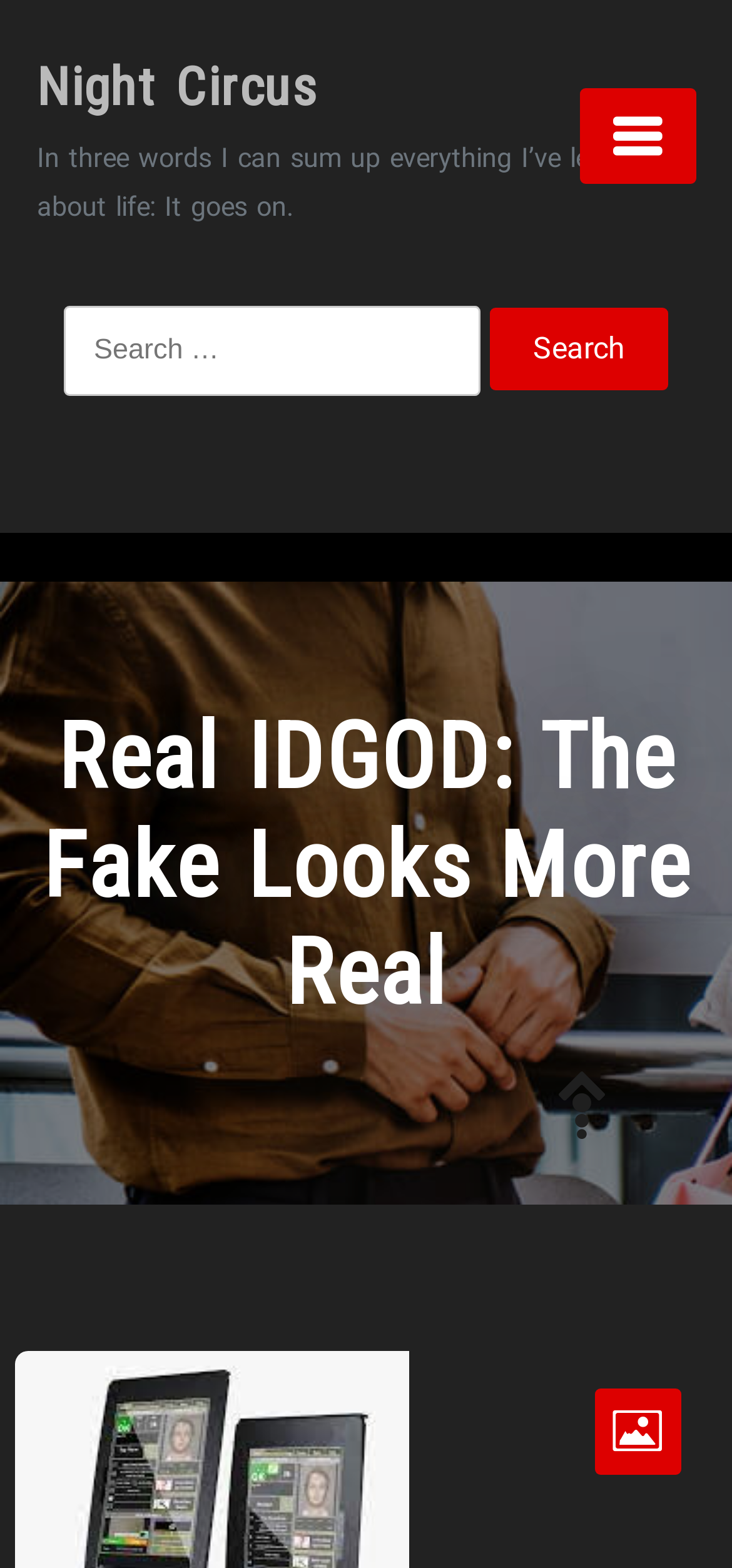Please provide the bounding box coordinates for the UI element as described: "Night Circus". The coordinates must be four floats between 0 and 1, represented as [left, top, right, bottom].

[0.05, 0.036, 0.435, 0.075]